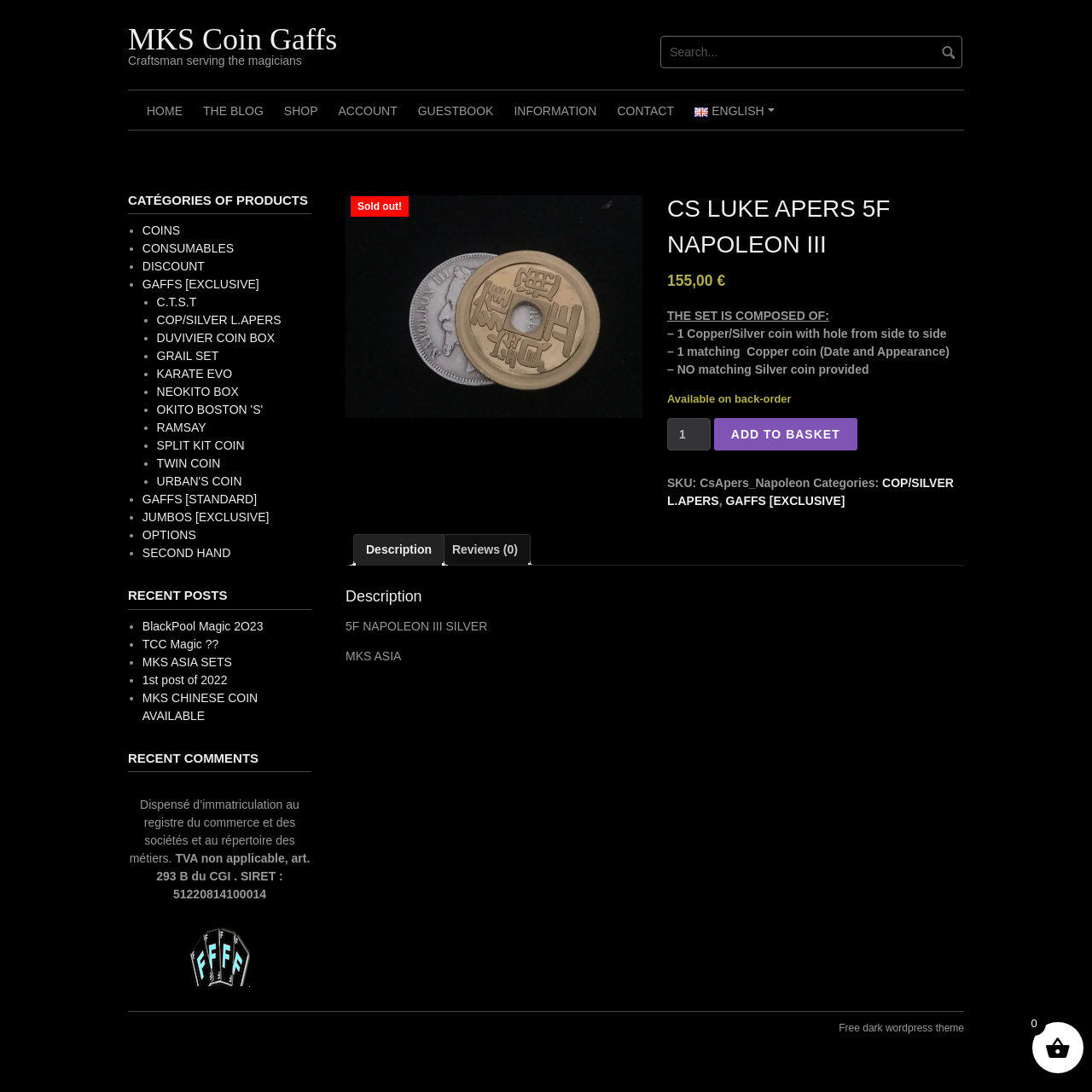Identify the bounding box for the described UI element. Provide the coordinates in (top-left x, top-left y, bottom-right x, bottom-right y) format with values ranging from 0 to 1: Shop

[0.251, 0.083, 0.3, 0.119]